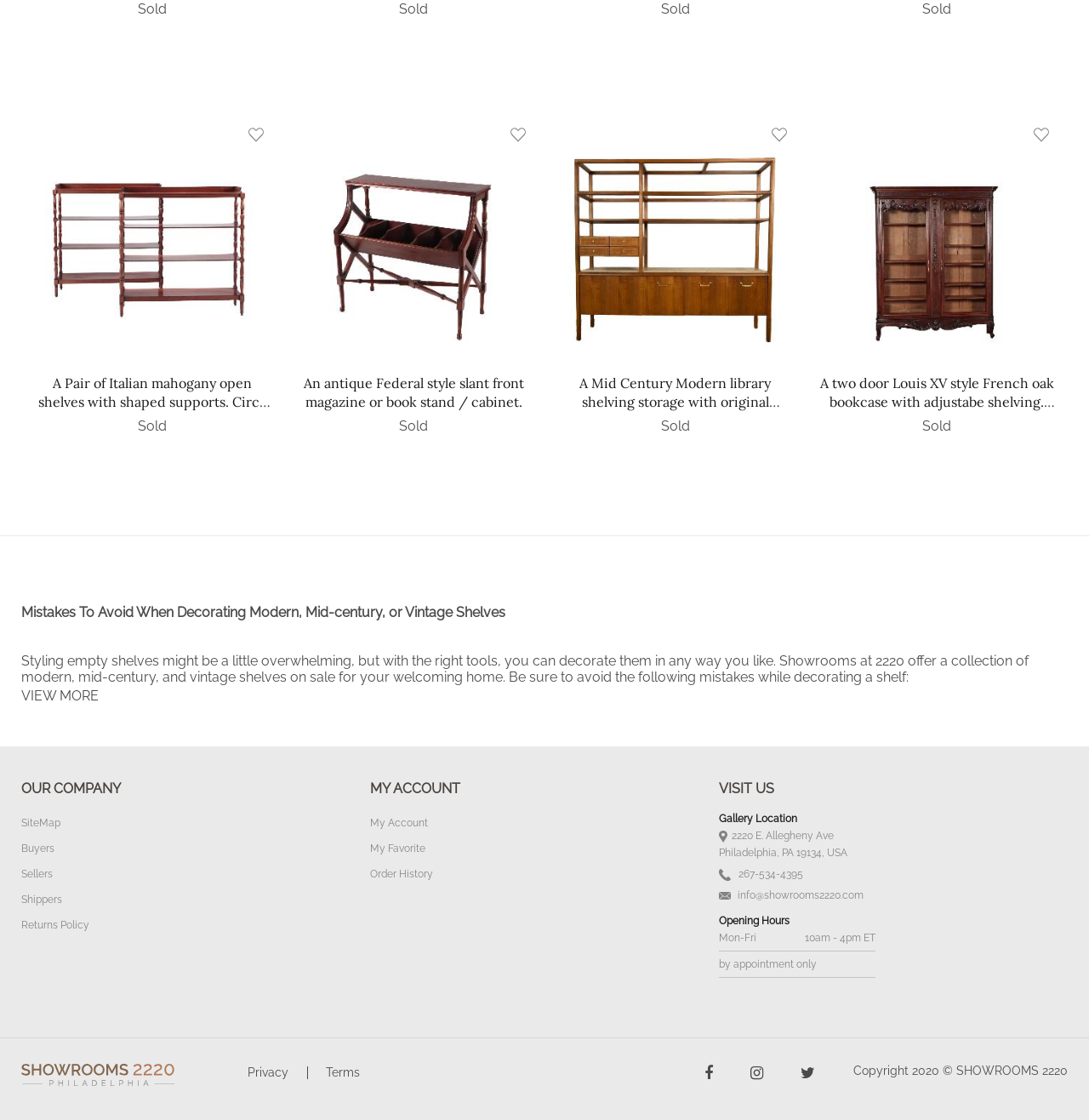From the element description: "My Account", extract the bounding box coordinates of the UI element. The coordinates should be expressed as four float numbers between 0 and 1, in the order [left, top, right, bottom].

[0.34, 0.723, 0.393, 0.746]